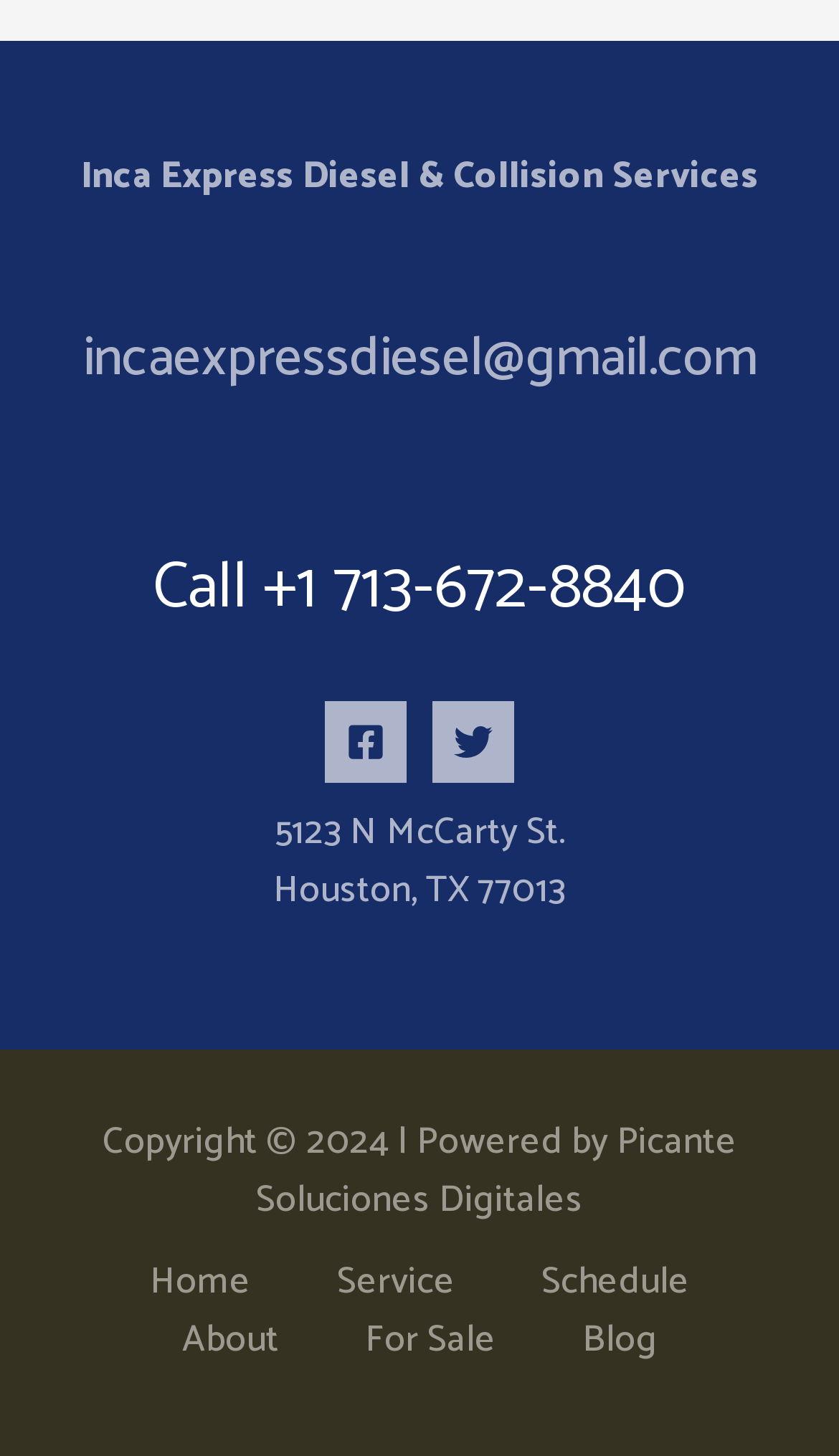Can you specify the bounding box coordinates of the area that needs to be clicked to fulfill the following instruction: "Click on Facebook"?

[0.387, 0.482, 0.485, 0.538]